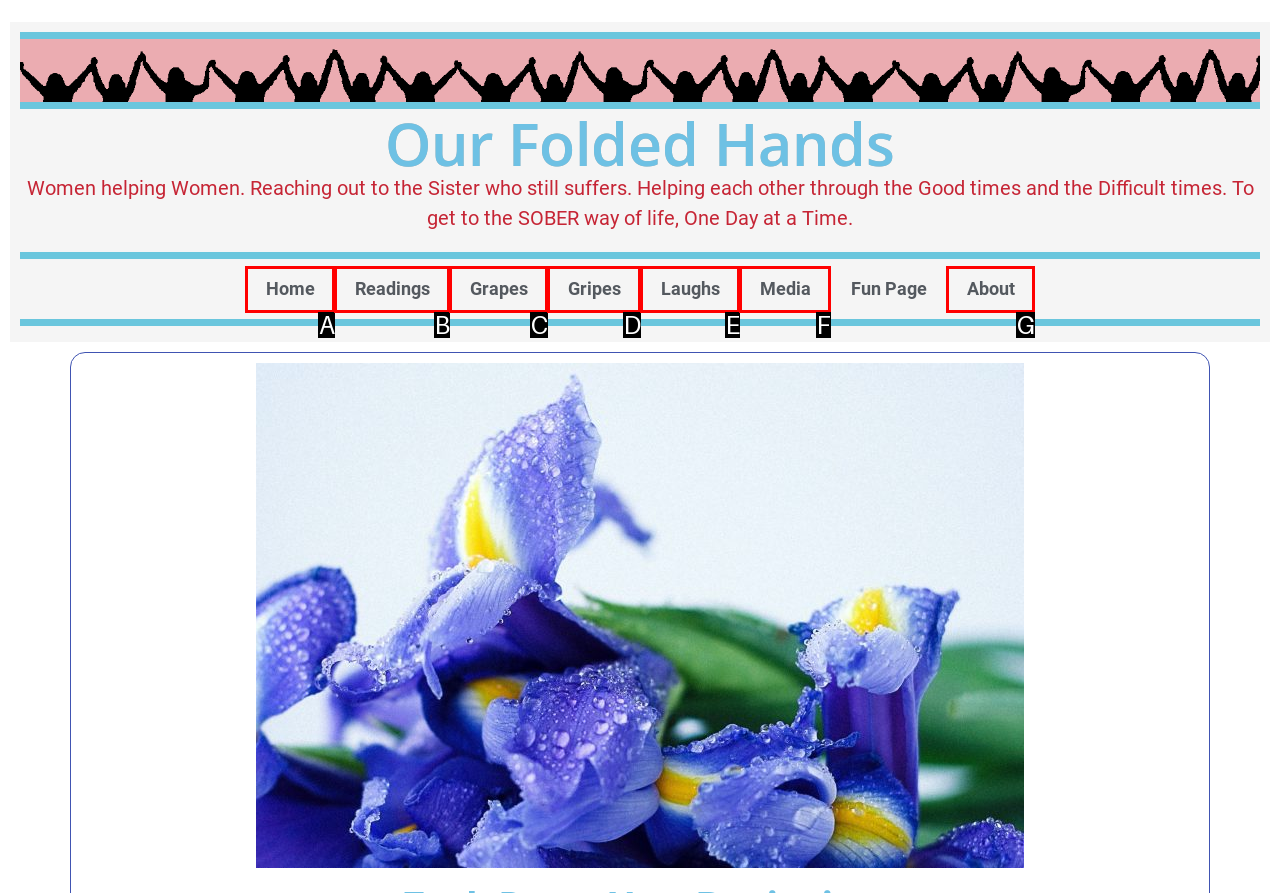Determine which option fits the element description: Gripes
Answer with the option’s letter directly.

D